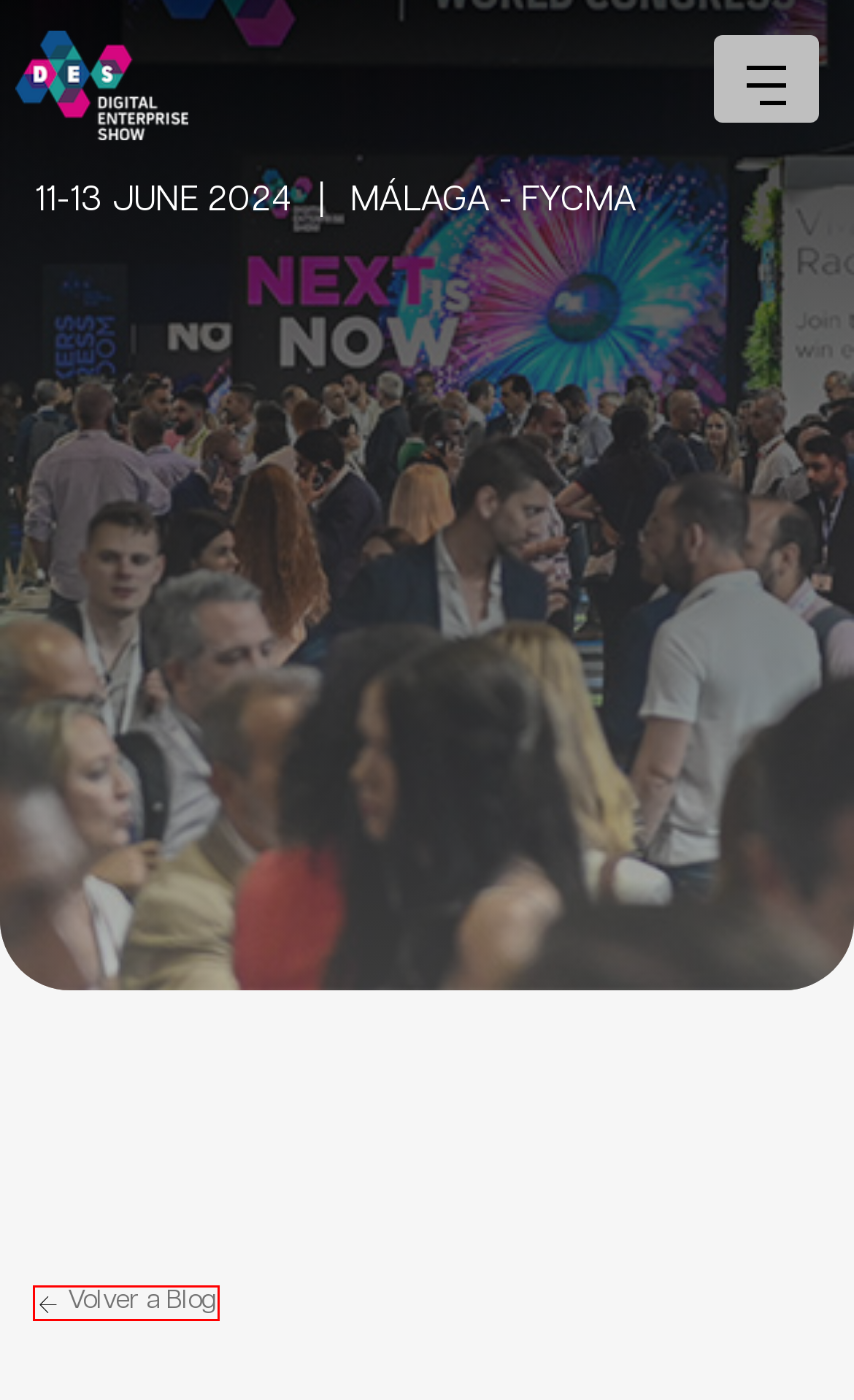Examine the screenshot of the webpage, which has a red bounding box around a UI element. Select the webpage description that best fits the new webpage after the element inside the red bounding box is clicked. Here are the choices:
A. Privacy Policy - Digital Enterprise Show 2020. May 19-21, Madrid
B. Contact Digital Enterprise Show 2023. June 13-15 in Málaga
C. Tickets & Benefits - DES-SHOW
D. Cookies Policy - Digital Enterprise Show 2020. May 19-21, Madrid
E. Digital Business World Congress at #DES2024. June 11-13 in Málaga
F. Digital Enterprise Show, the leading event on Digital Transformation
G. Blog - Digital Enterprise Show 2020. The most innovative news in tech
H. Legal Advice - Digital Enterprise Show

G